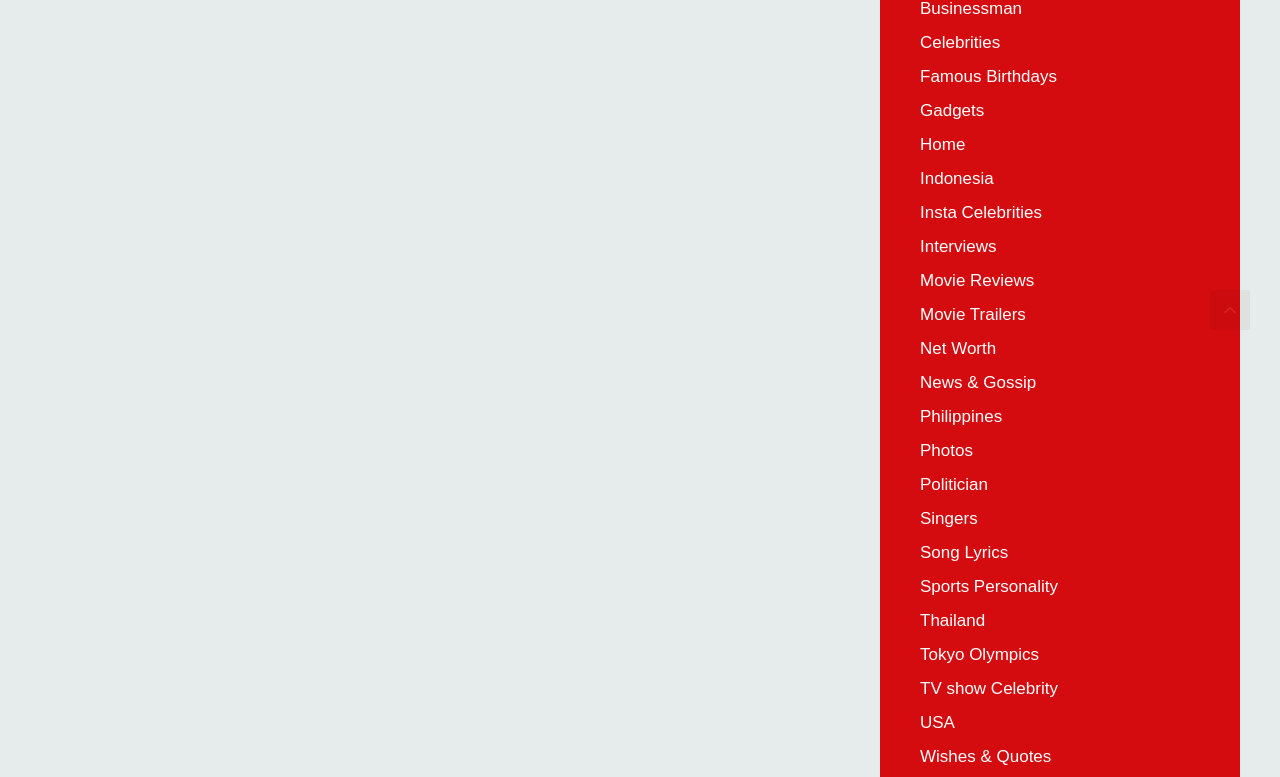What is the purpose of the 'Scroll back to top' link?
Deliver a detailed and extensive answer to the question.

The 'Scroll back to top' link is located at the bottom of the webpage, and its purpose is to allow users to quickly scroll back to the top of the webpage.